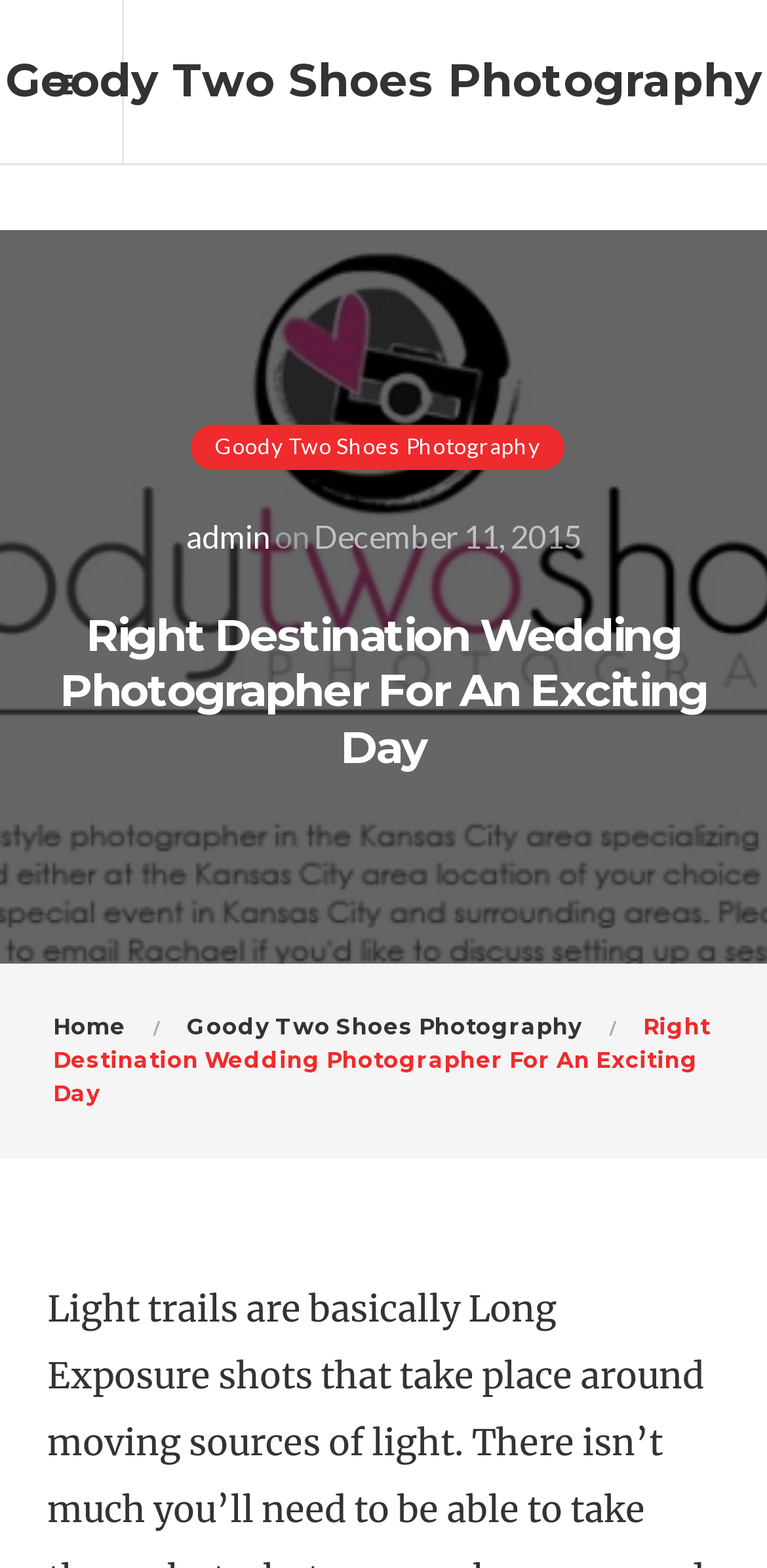Respond to the question with just a single word or phrase: 
What is the name of the photography studio?

Goody Two Shoes Photography